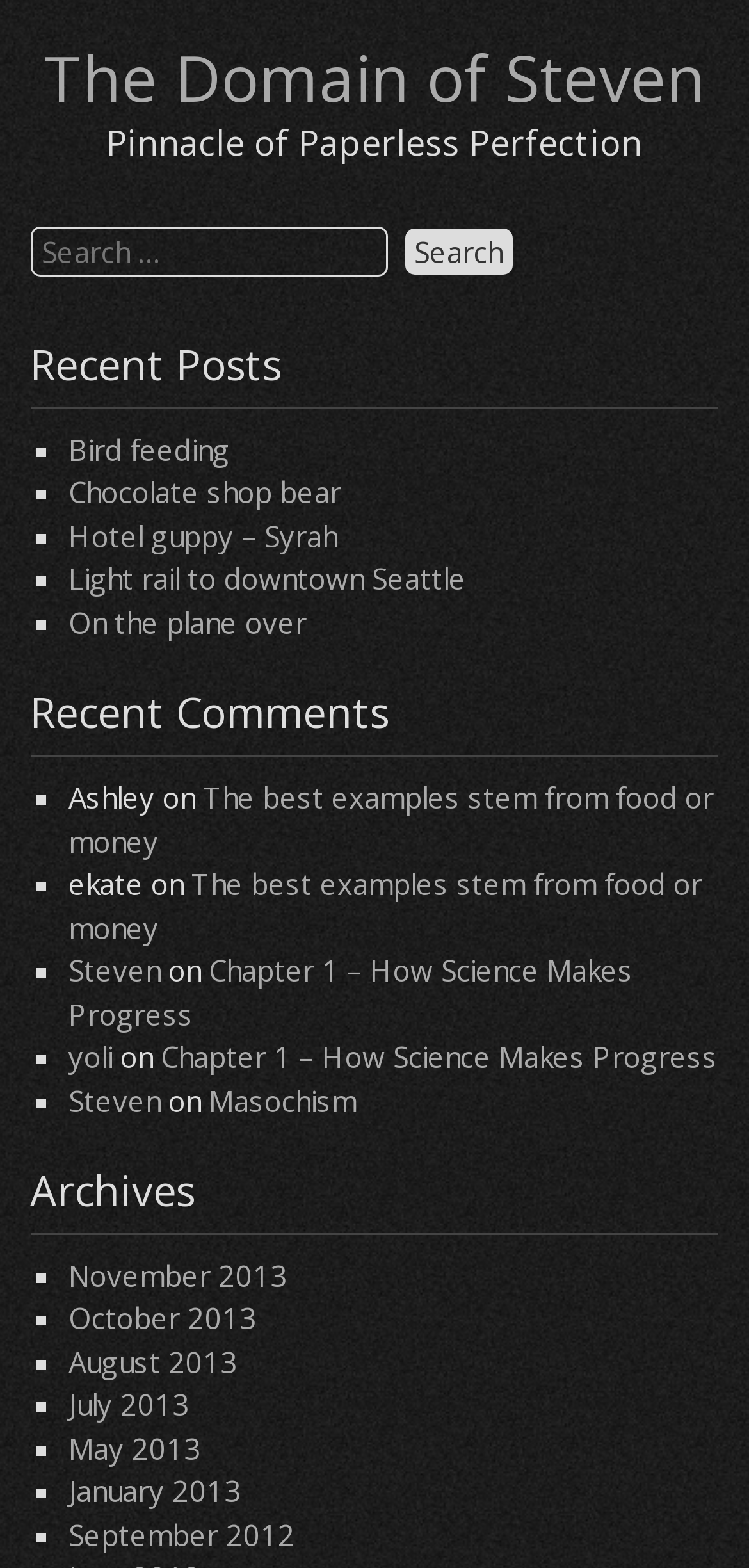Determine the bounding box coordinates of the region to click in order to accomplish the following instruction: "Click on the link 'The Domain of Steven'". Provide the coordinates as four float numbers between 0 and 1, specifically [left, top, right, bottom].

[0.059, 0.022, 0.941, 0.077]